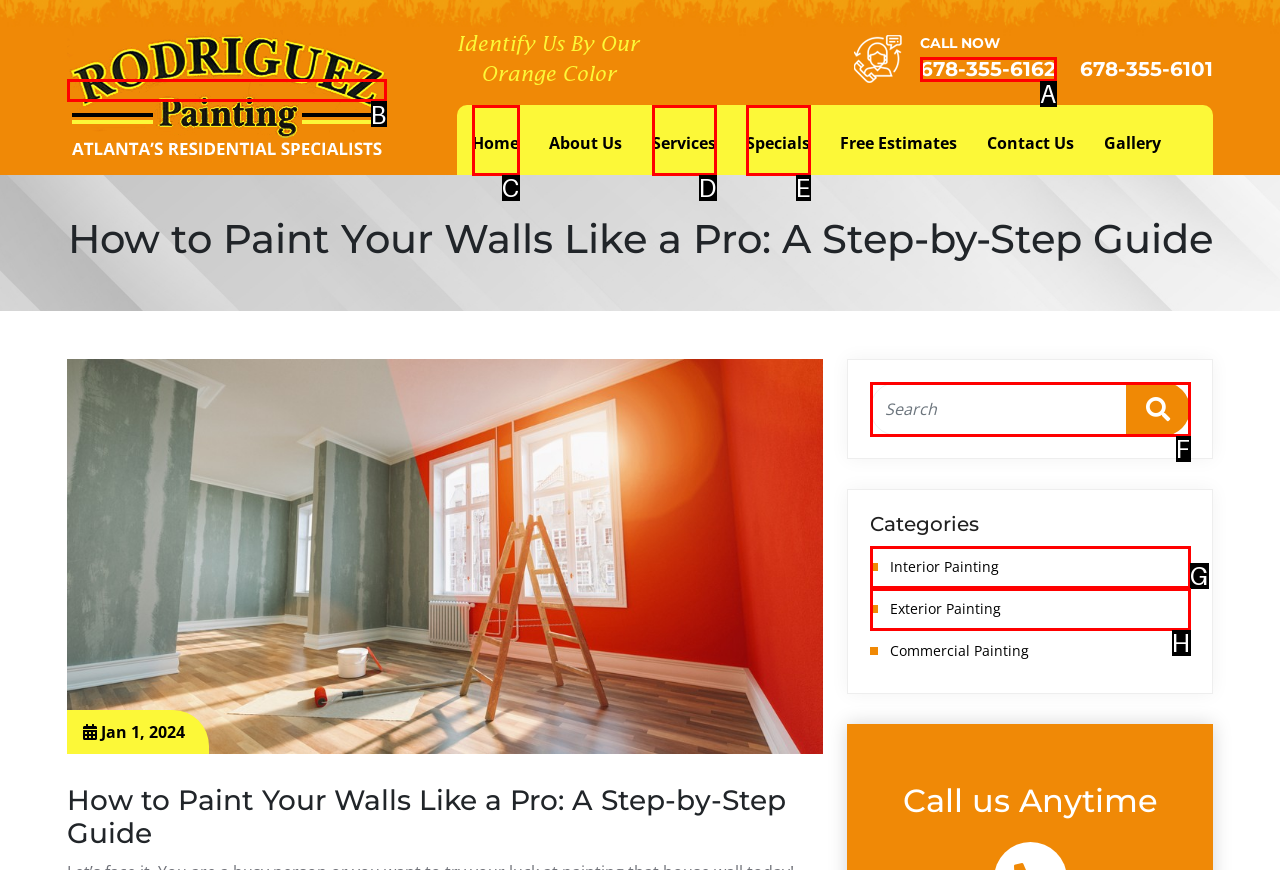Identify which HTML element aligns with the description: Services
Answer using the letter of the correct choice from the options available.

D